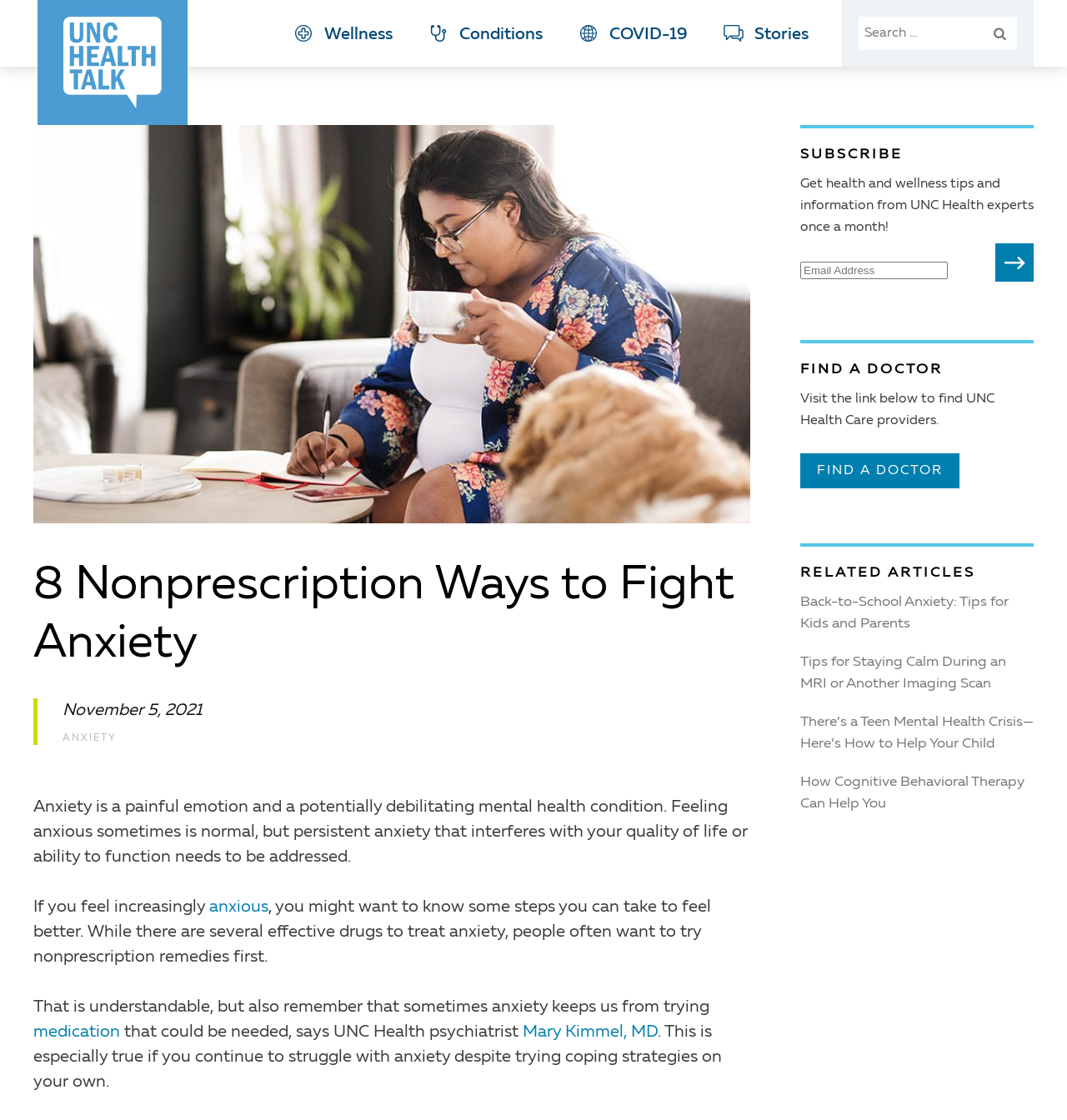Offer a detailed explanation of the webpage layout and contents.

The webpage is about 8 nonprescription ways to fight anxiety, as indicated by the title "8 Nonprescription Ways to Fight Anxiety | UNC Health Talk". At the top left corner, there is a link to the homepage of UNC Health Talk, accompanied by an image. Below this, there is a navigation menu with links to "Wellness", "Conditions", "COVID-19", and "Stories".

On the right side of the navigation menu, there is a search bar with a button labeled "Search". Below the search bar, there is a large image of a woman sitting on a couch, drinking coffee, and writing in a journal.

The main content of the webpage starts with a heading "8 Nonprescription Ways to Fight Anxiety" followed by a date "November 5, 2021". The article discusses anxiety as a painful emotion and a potentially debilitating mental health condition, and how it can be addressed. The text is divided into several paragraphs, with links to related topics such as "anxious" and "medication".

On the right side of the main content, there is a complementary section with several headings, including "SUBSCRIBE", "FIND A DOCTOR", and "RELATED ARTICLES". The "SUBSCRIBE" section allows users to enter their email address to receive health and wellness tips from UNC Health experts. The "FIND A DOCTOR" section provides a link to find UNC Health Care providers. The "RELATED ARTICLES" section lists several links to related articles, including "Back-to-School Anxiety: Tips for Kids and Parents" and "How Cognitive Behavioral Therapy Can Help You".